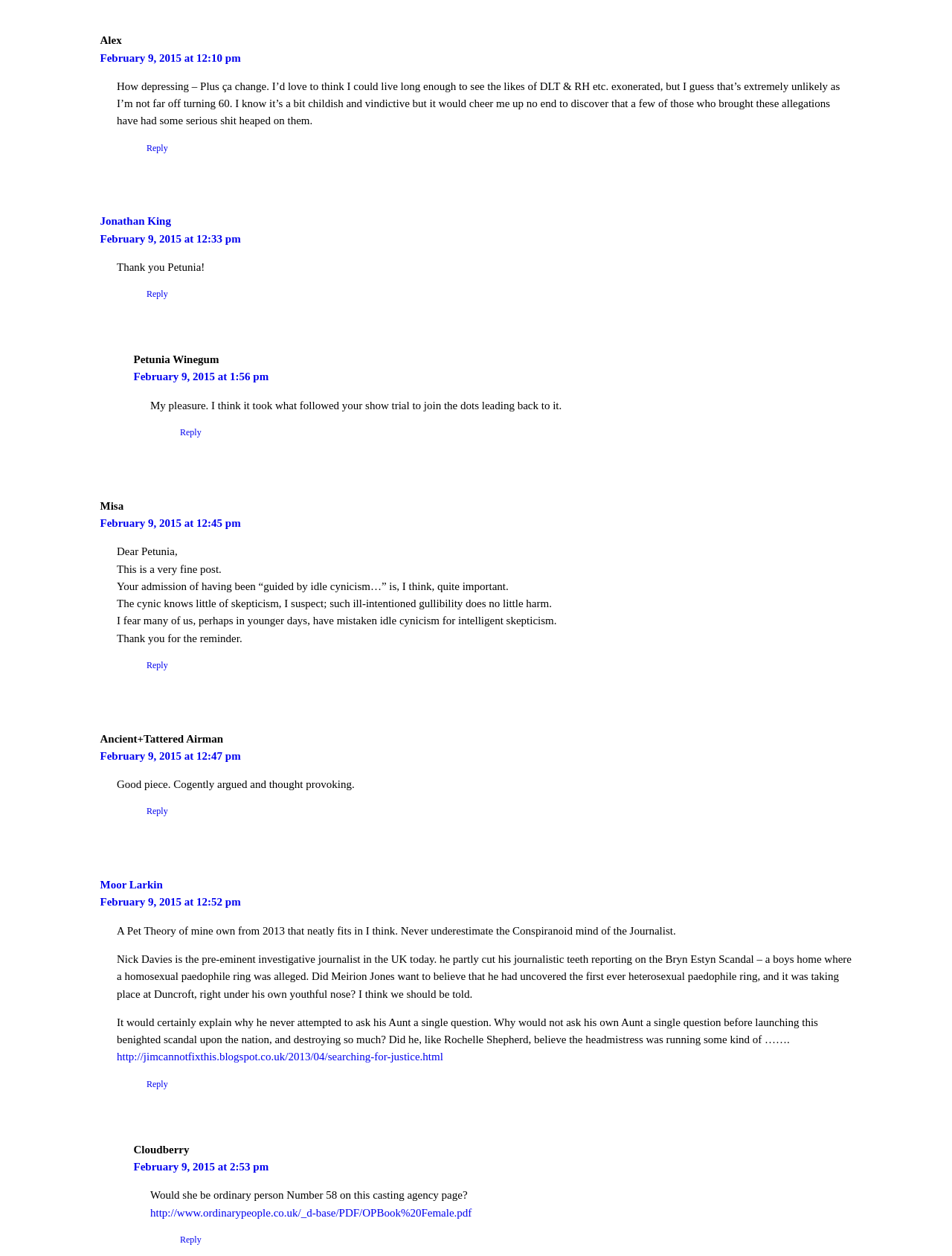Can you pinpoint the bounding box coordinates for the clickable element required for this instruction: "View Jonathan King's post"? The coordinates should be four float numbers between 0 and 1, i.e., [left, top, right, bottom].

[0.105, 0.171, 0.18, 0.181]